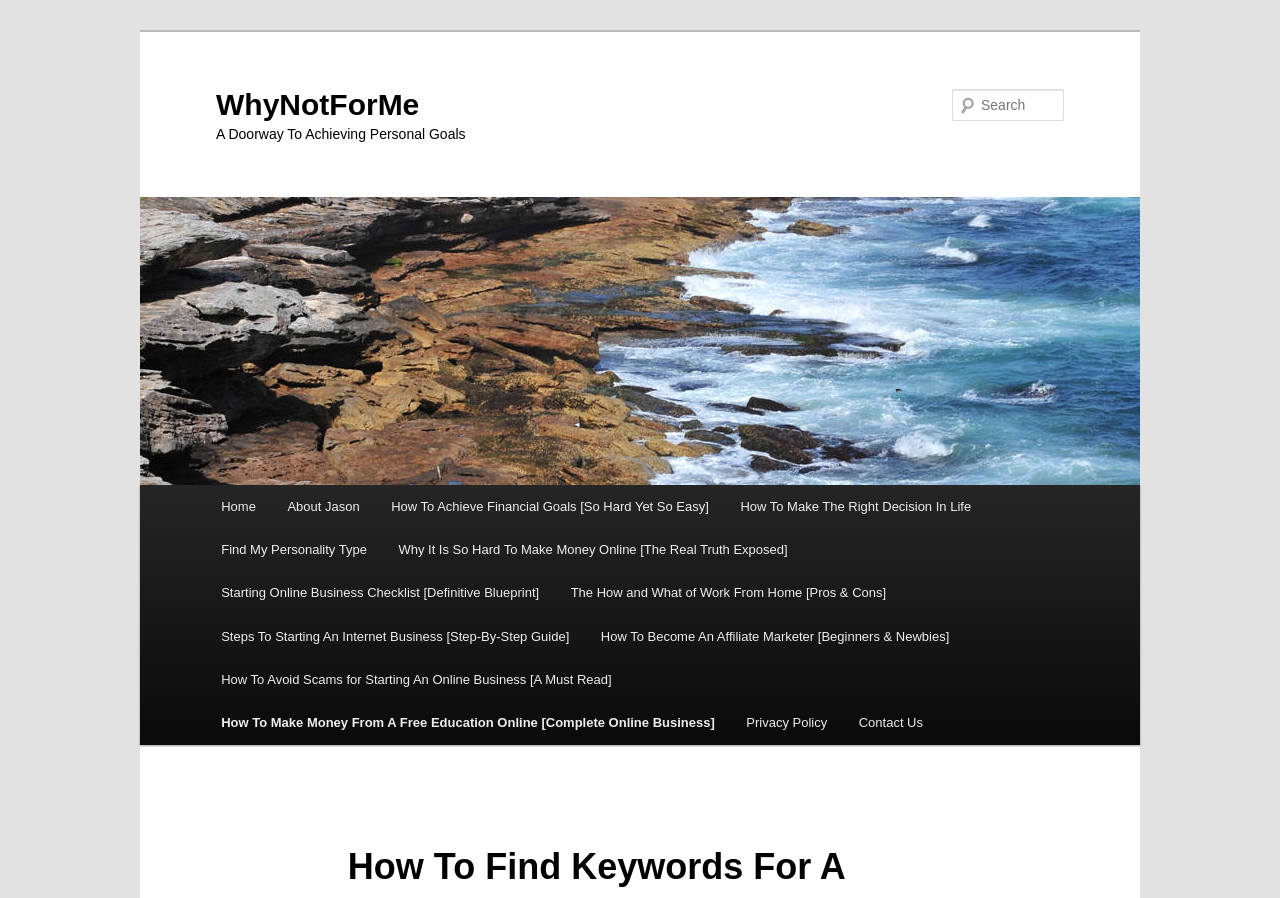What is the name of the website?
Look at the image and provide a short answer using one word or a phrase.

WhyNotForMe